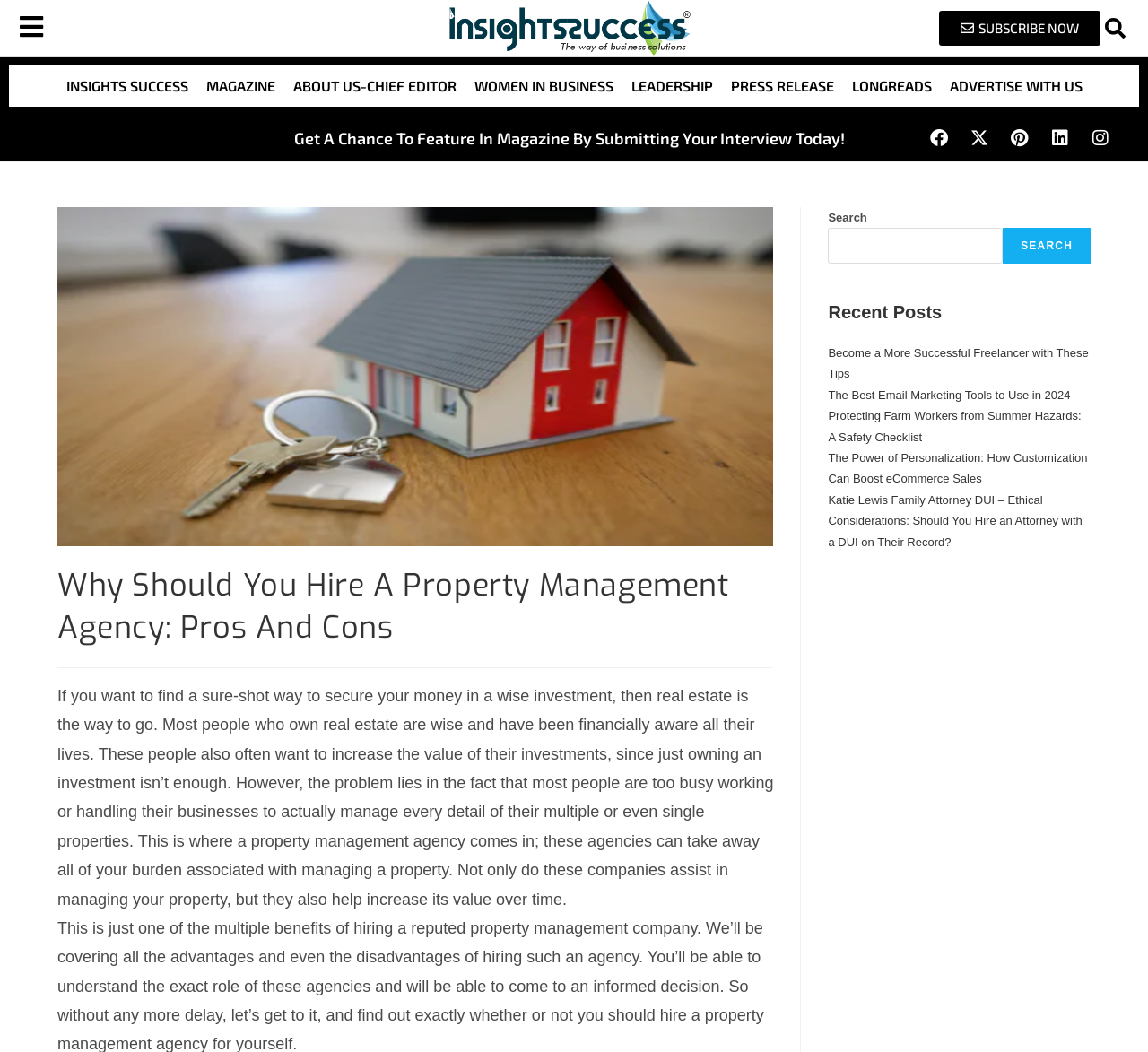Identify the webpage's primary heading and generate its text.

Why Should You Hire A Property Management Agency: Pros And Cons